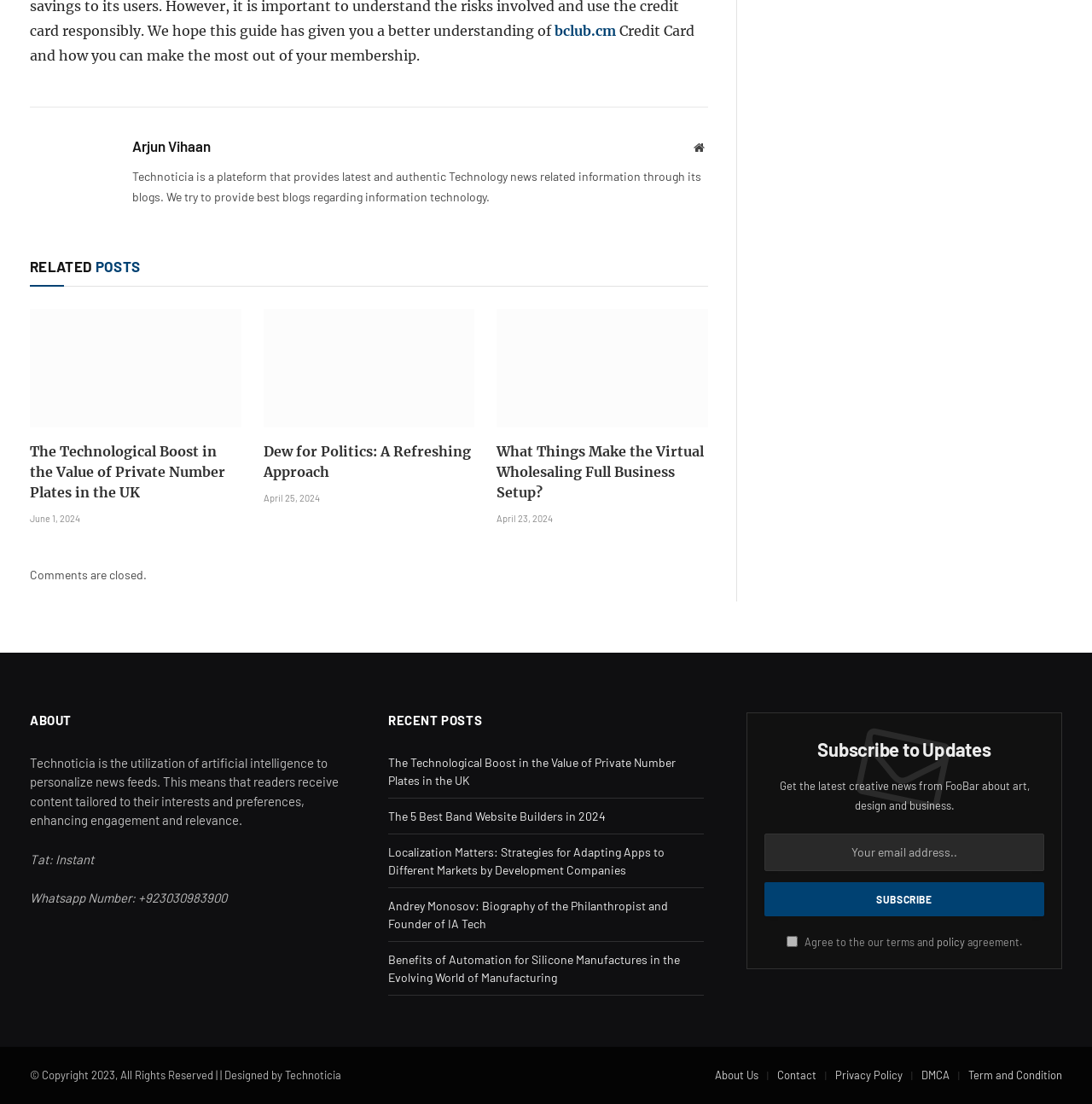Show me the bounding box coordinates of the clickable region to achieve the task as per the instruction: "Visit the 'About Us' page".

[0.655, 0.967, 0.695, 0.98]